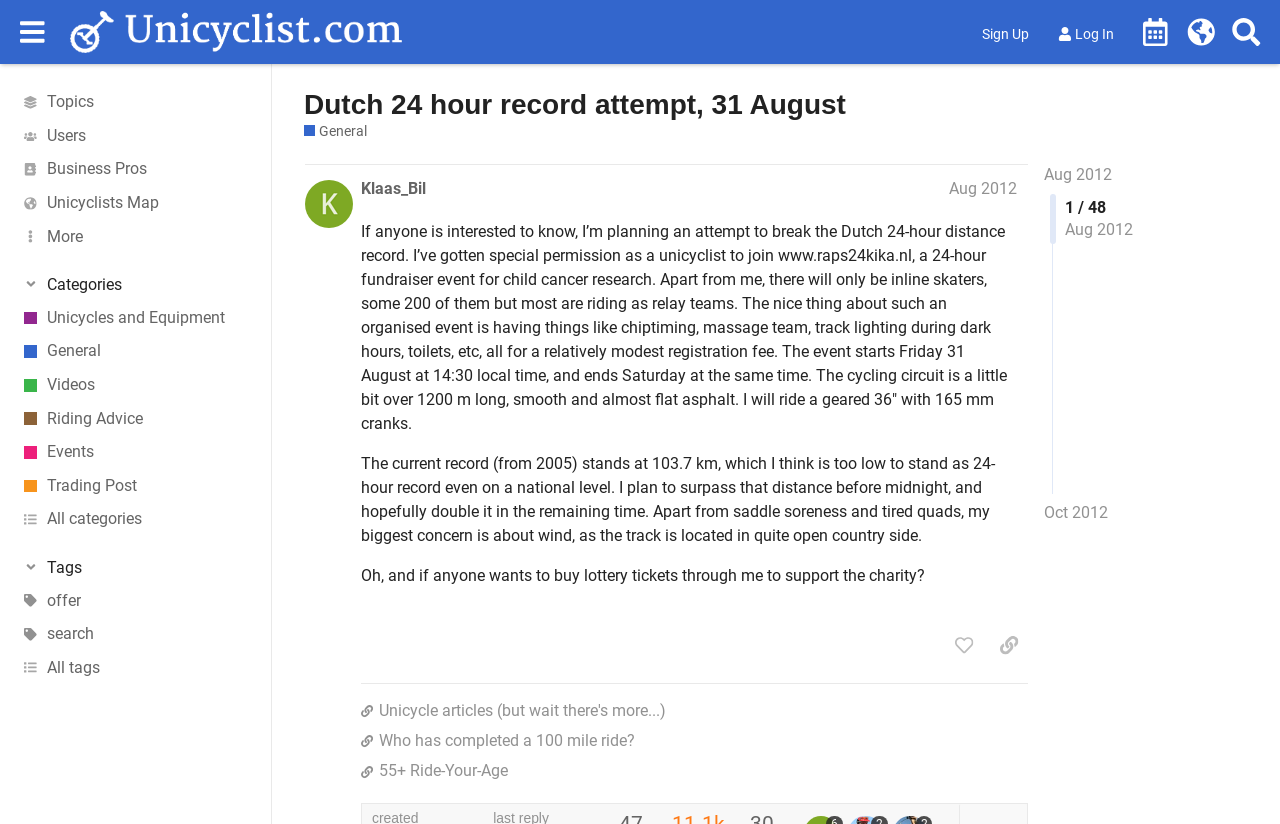Determine the bounding box coordinates of the clickable element to achieve the following action: 'Search for something'. Provide the coordinates as four float values between 0 and 1, formatted as [left, top, right, bottom].

[0.956, 0.011, 0.992, 0.066]